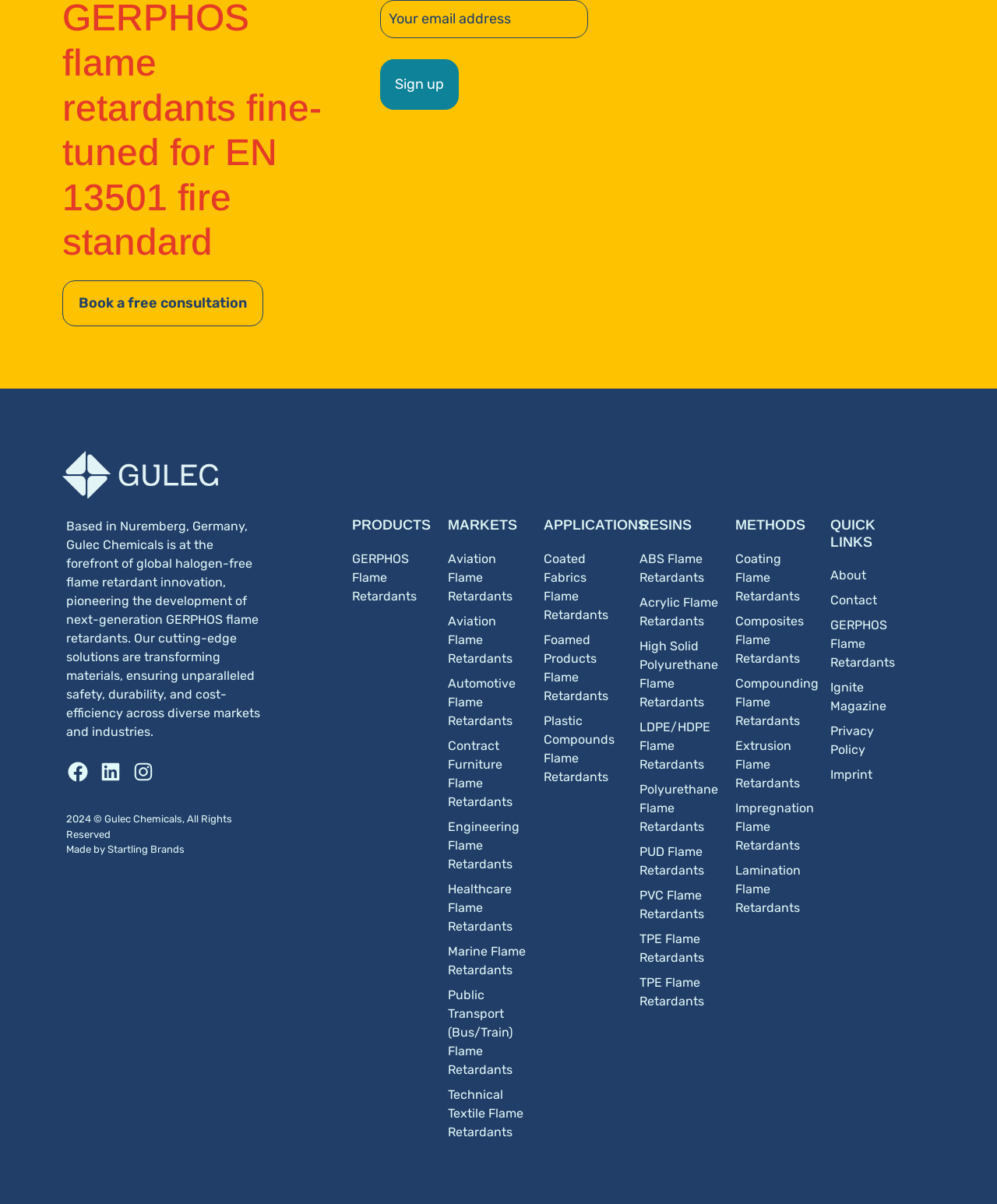What is the company's location?
Please interpret the details in the image and answer the question thoroughly.

Based on the StaticText element with the text 'Based in Nuremberg, Germany, Gulec Chemicals is at the forefront of global halogen-free flame retardant innovation...', I can infer that the company Gulec Chemicals is located in Nuremberg, Germany.